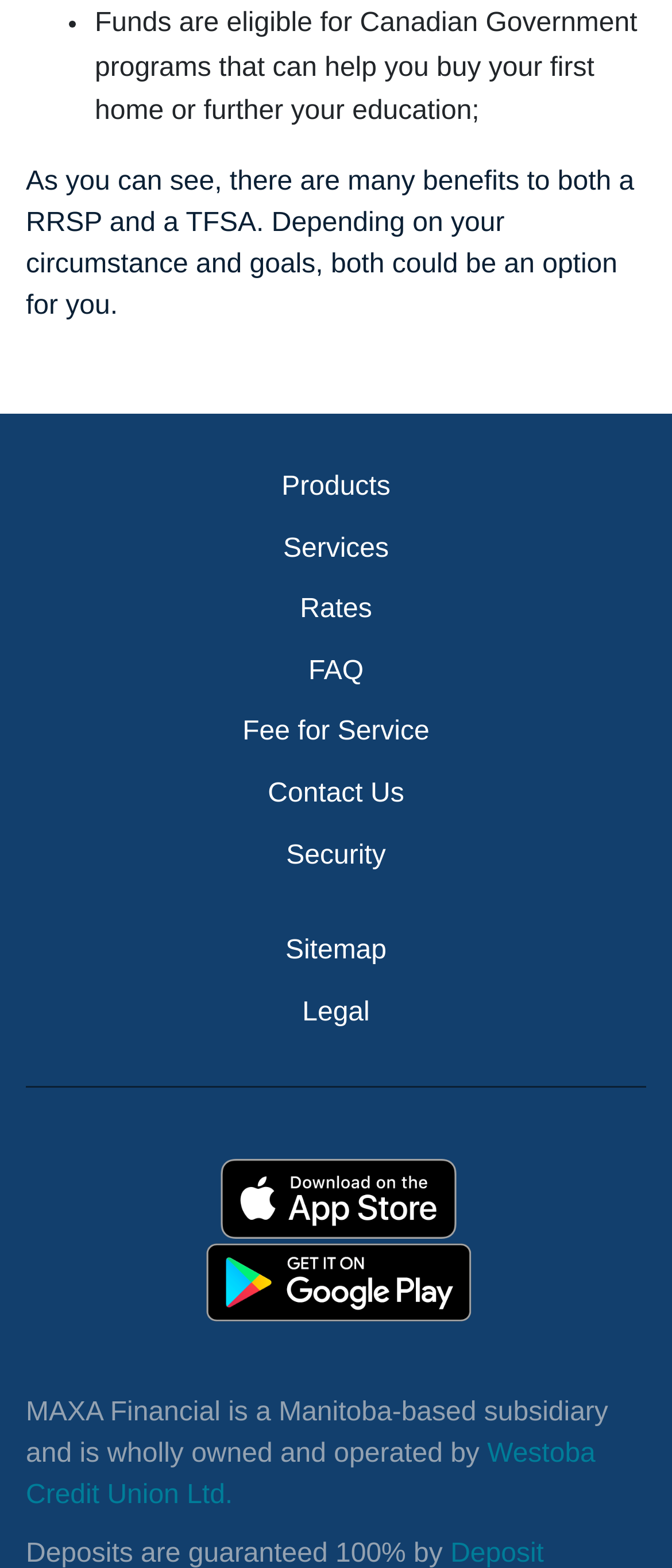How many mobile app download options are available?
Based on the screenshot, provide your answer in one word or phrase.

2